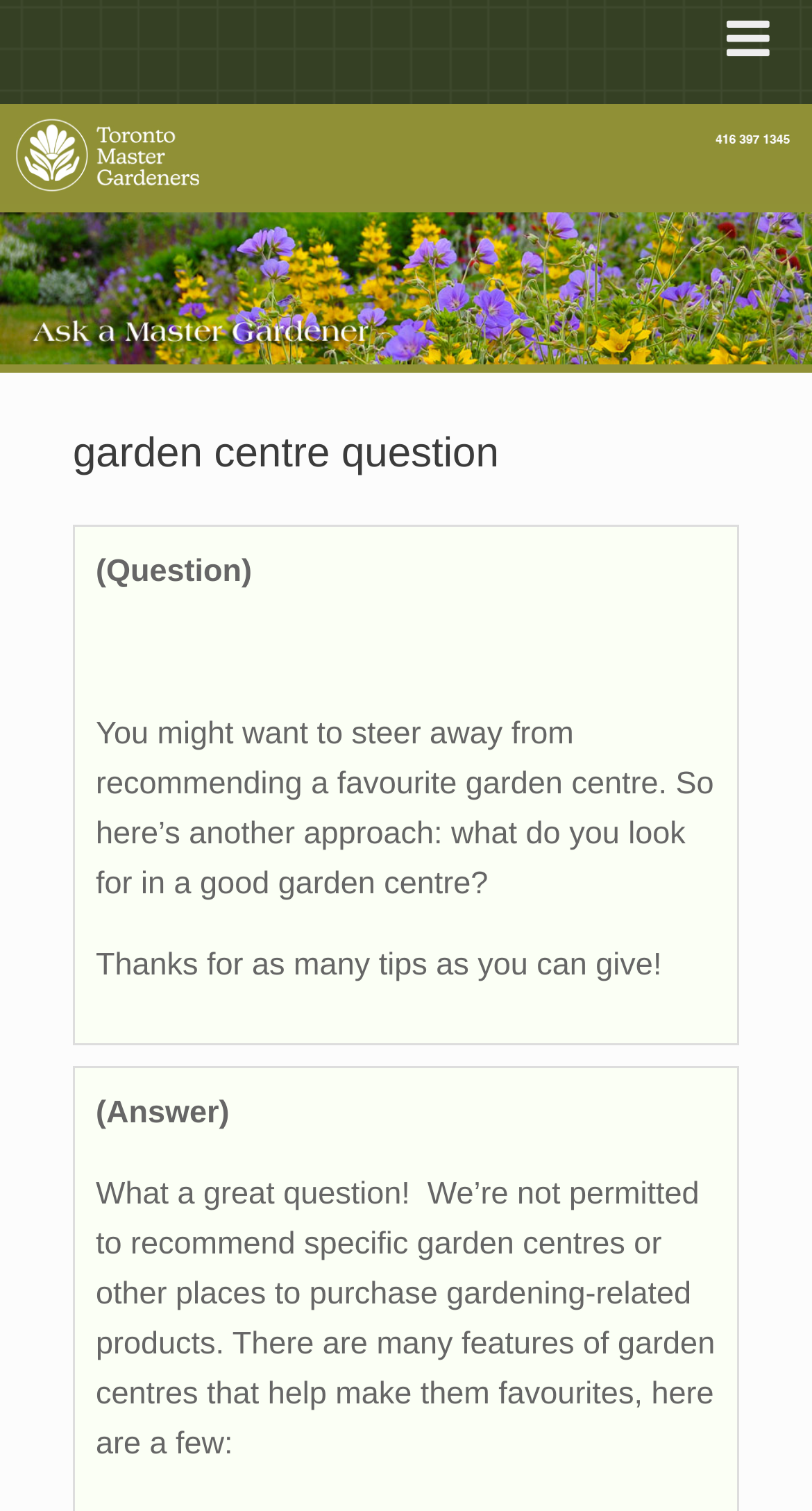Determine the bounding box for the HTML element described here: "aria-label="Toggle Menu"". The coordinates should be given as [left, top, right, bottom] with each number being a float between 0 and 1.

[0.844, 0.0, 1.0, 0.063]